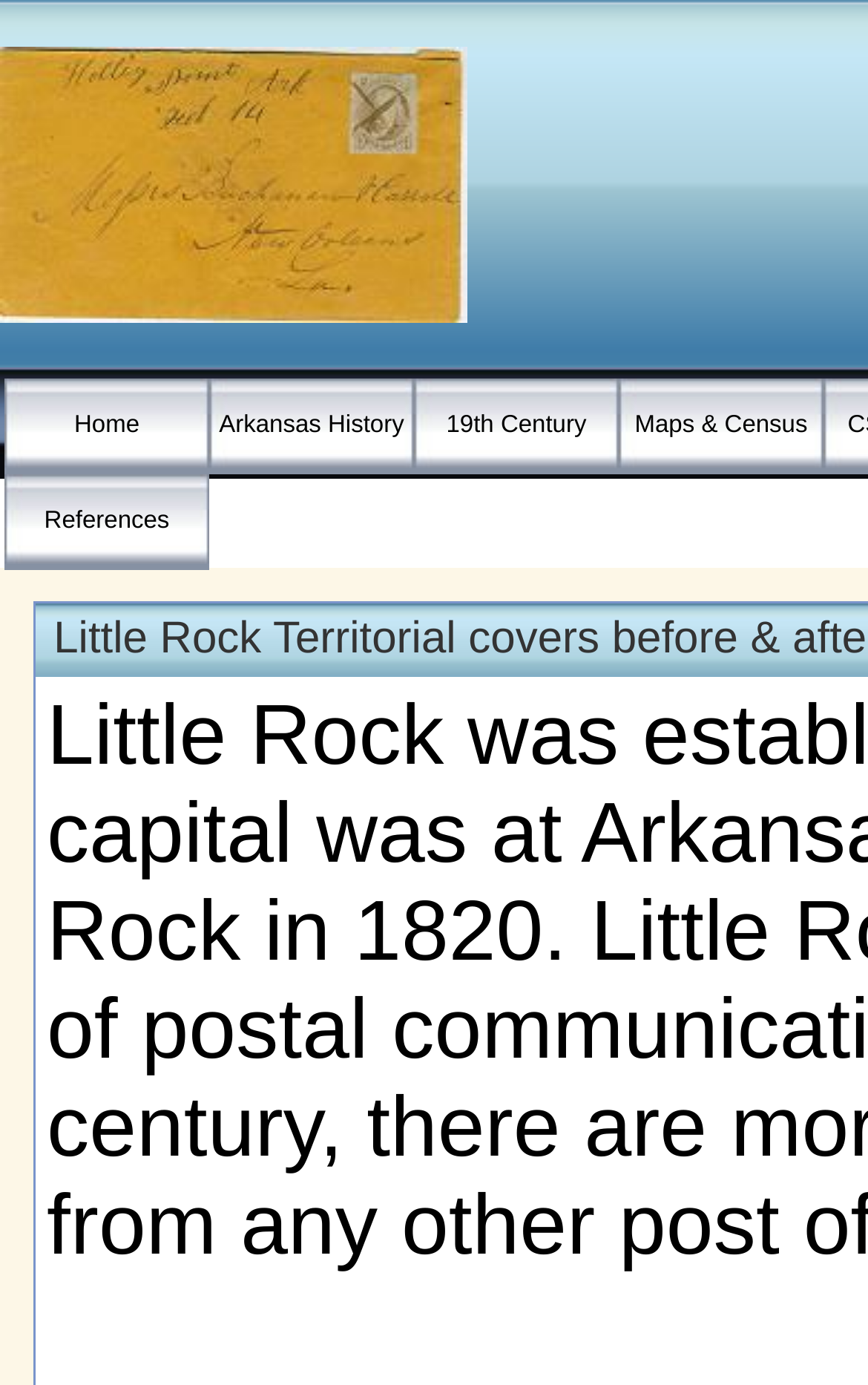Find the bounding box coordinates of the UI element according to this description: "Maps & Census".

[0.713, 0.273, 0.949, 0.342]